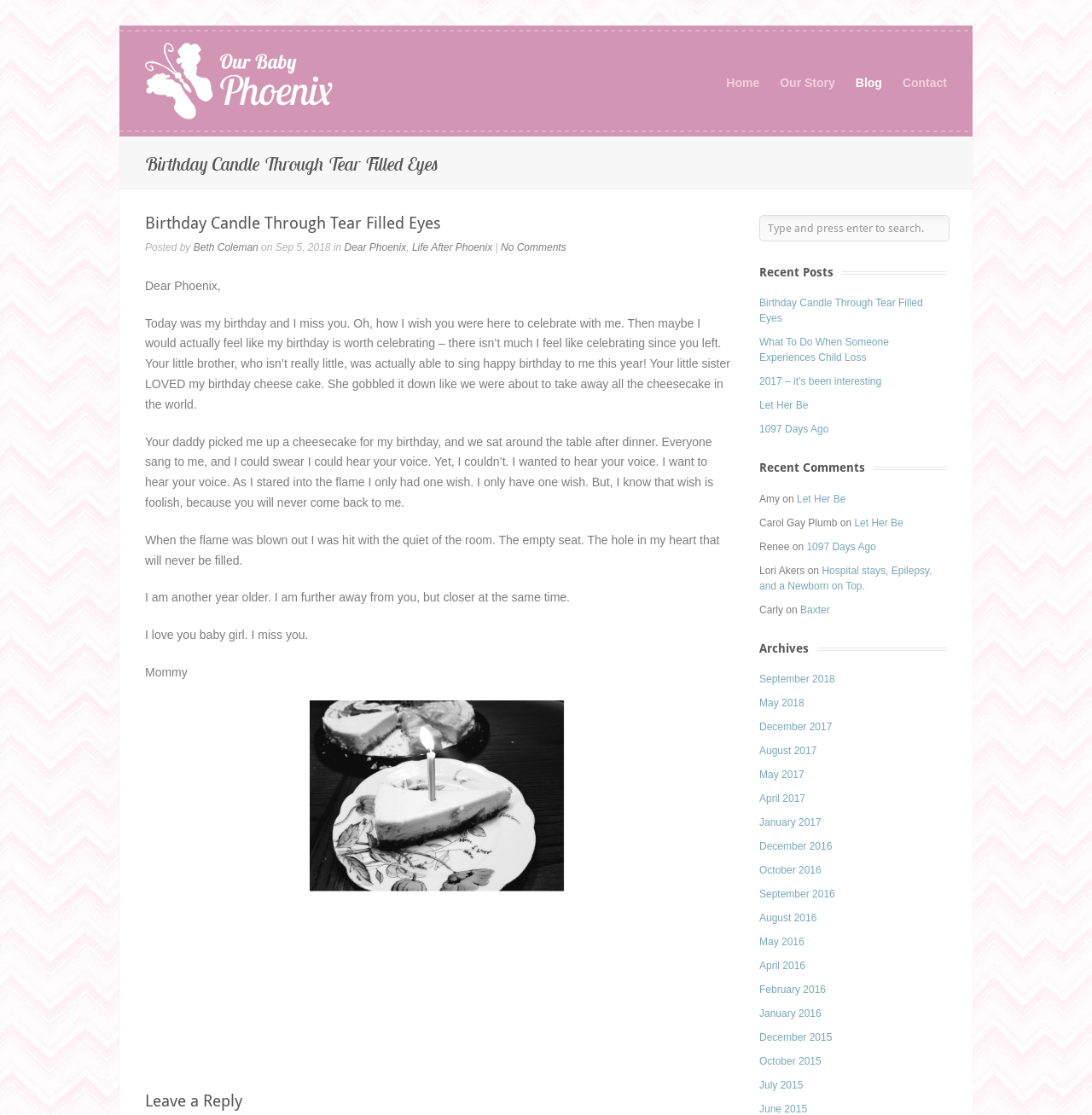Provide a one-word or short-phrase answer to the question:
How many links are there in the webpage?

25